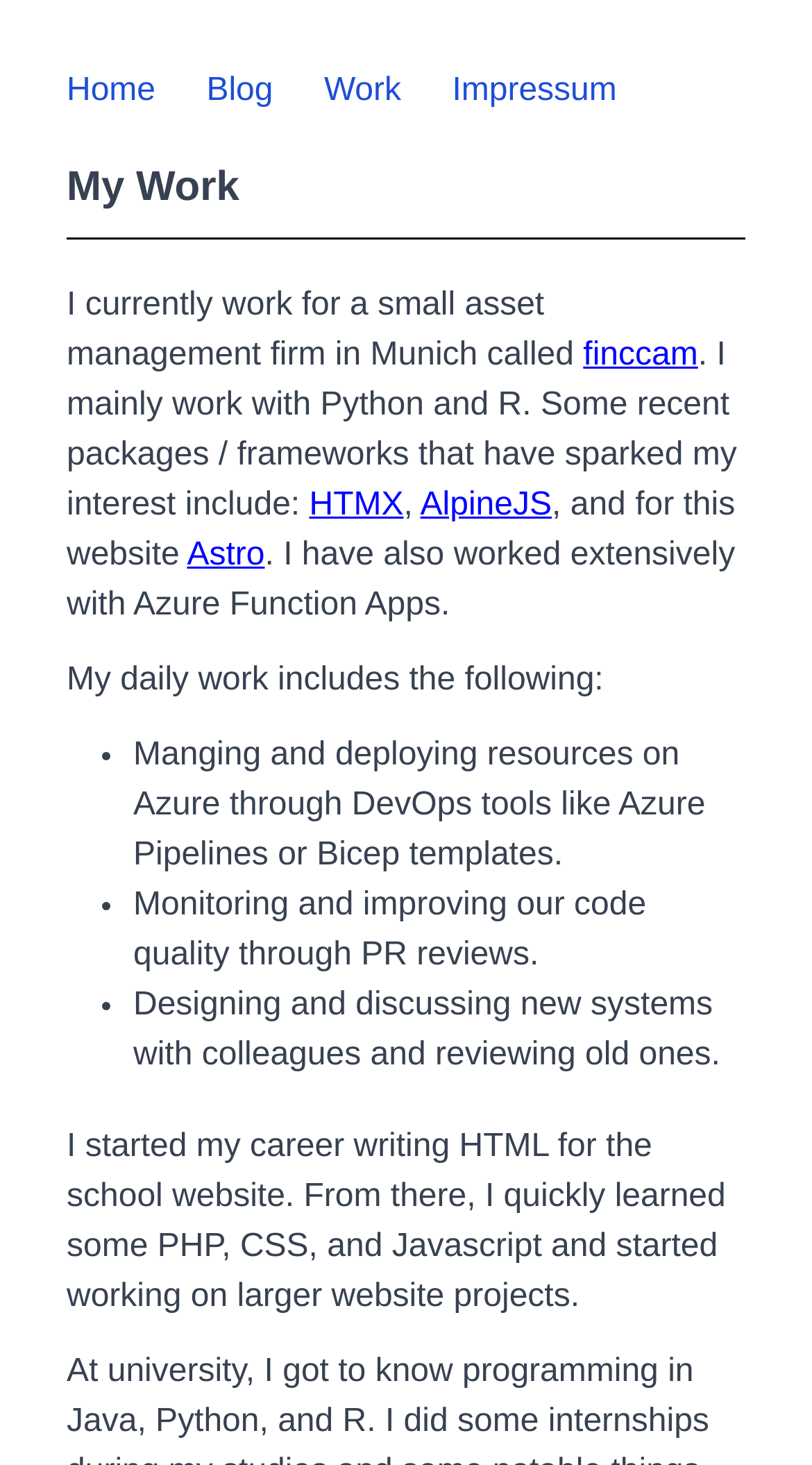Could you determine the bounding box coordinates of the clickable element to complete the instruction: "visit finccam website"? Provide the coordinates as four float numbers between 0 and 1, i.e., [left, top, right, bottom].

[0.718, 0.23, 0.86, 0.255]